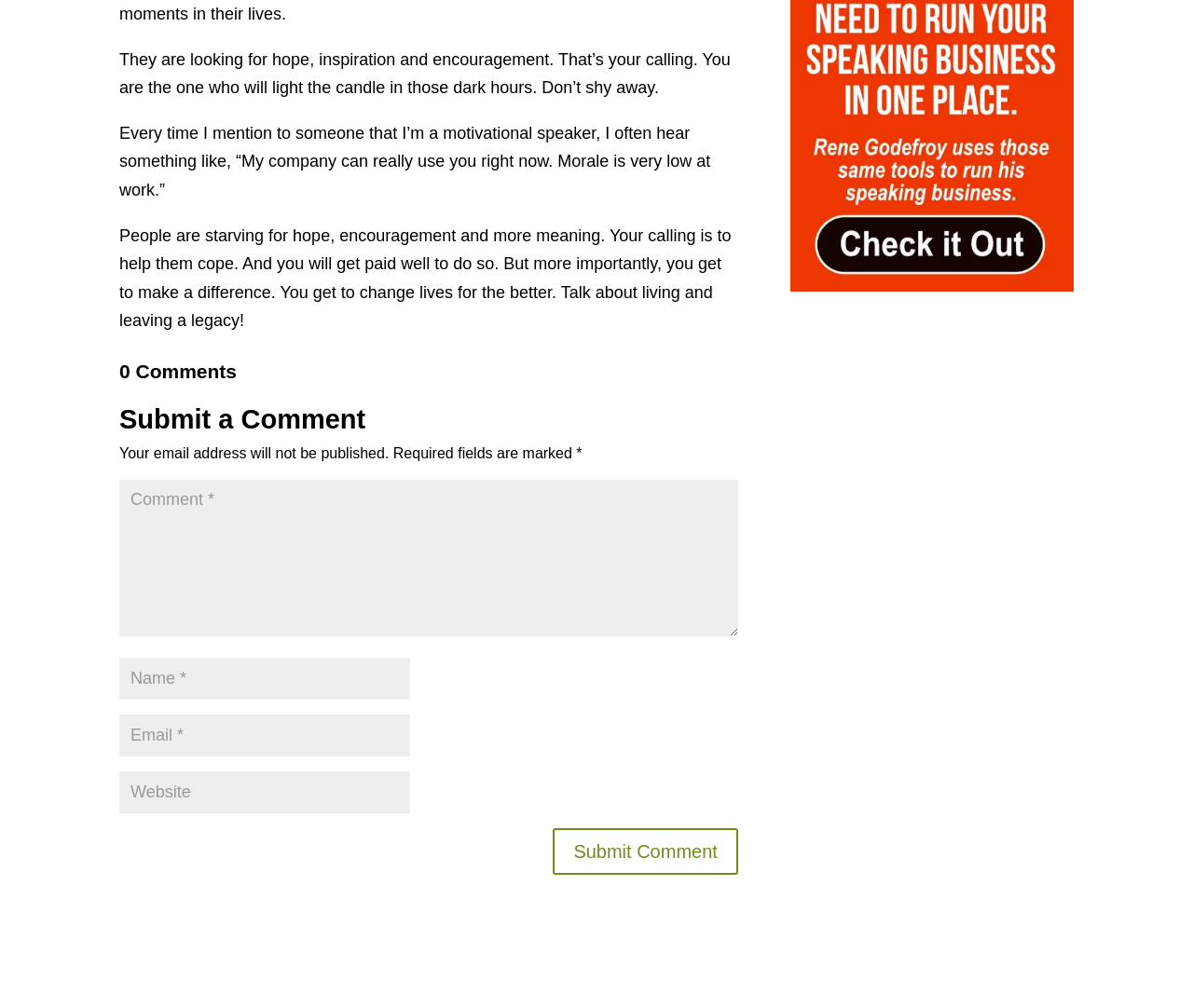Extract the bounding box of the UI element described as: "input value="Comment *" name="comment"".

[0.1, 0.476, 0.619, 0.631]